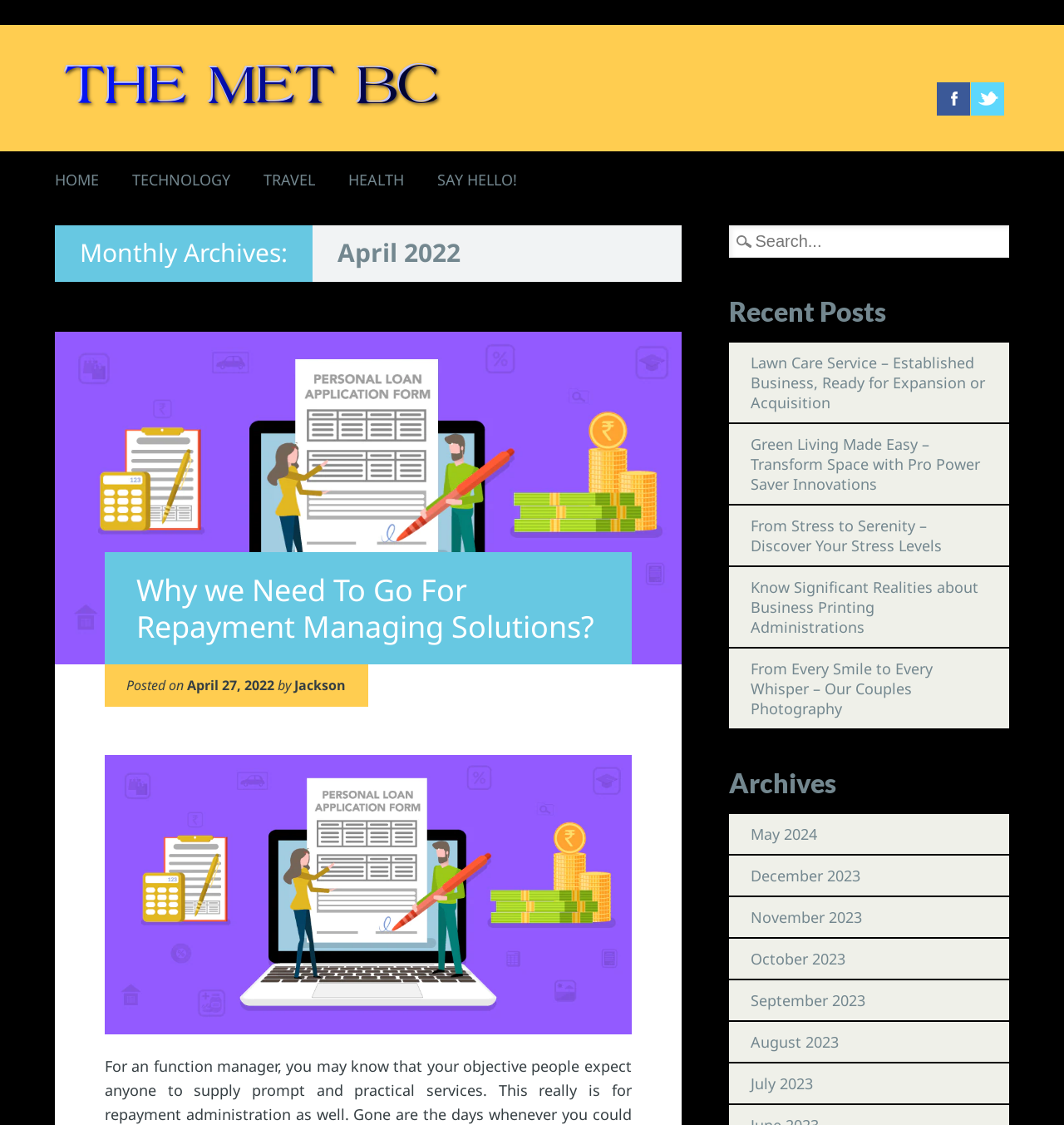Use a single word or phrase to answer this question: 
What is the purpose of the search box?

To search the website